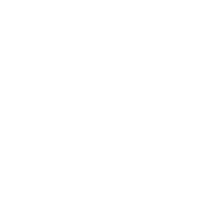Provide a one-word or short-phrase response to the question:
How do users engage with digital content on the board?

Through touch gestures and digital pens